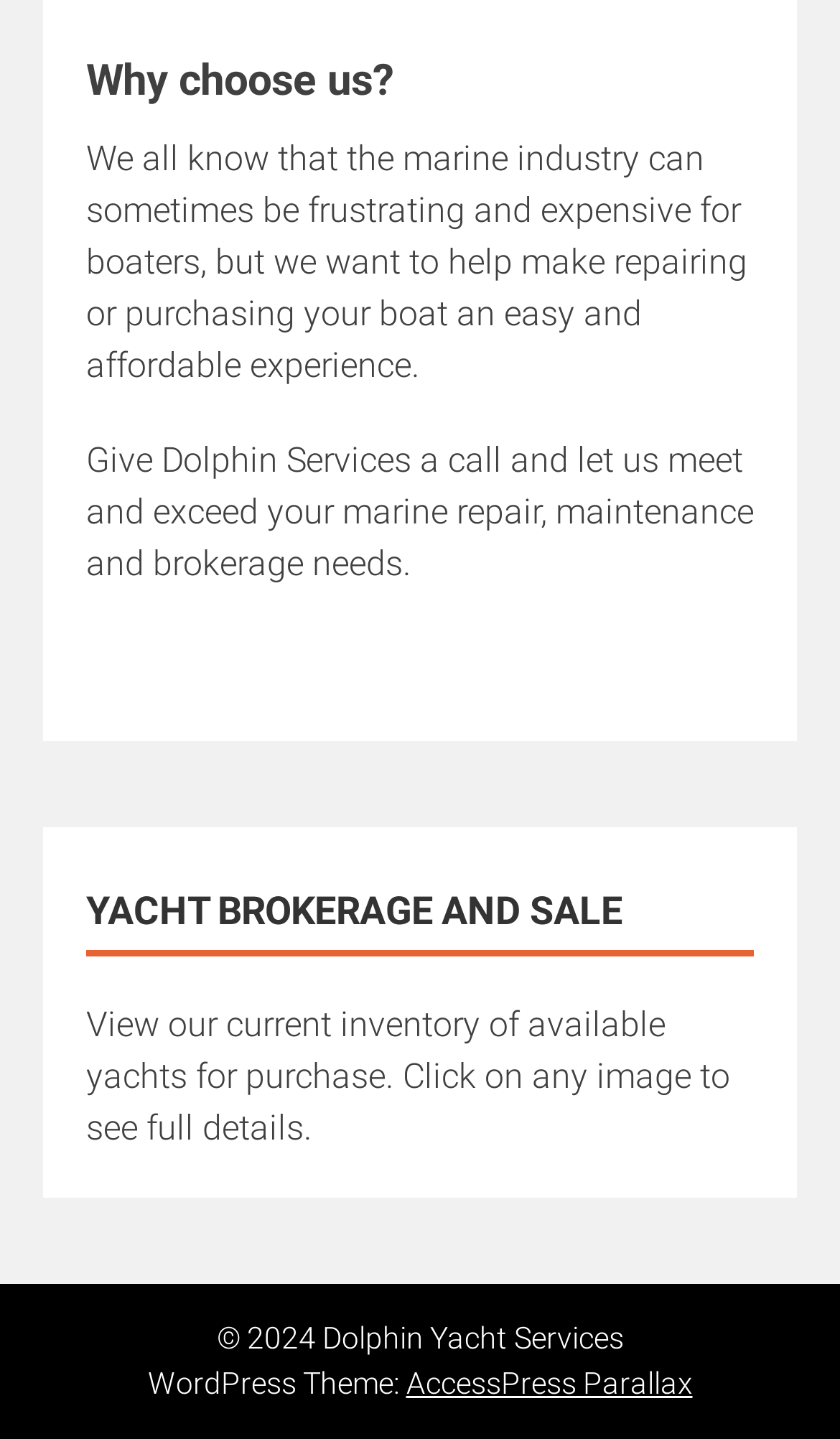What is the theme of the website?
Please elaborate on the answer to the question with detailed information.

The link element 'AccessPress Parallax' is mentioned alongside 'WordPress Theme:', indicating that the theme of the website is AccessPress Parallax.